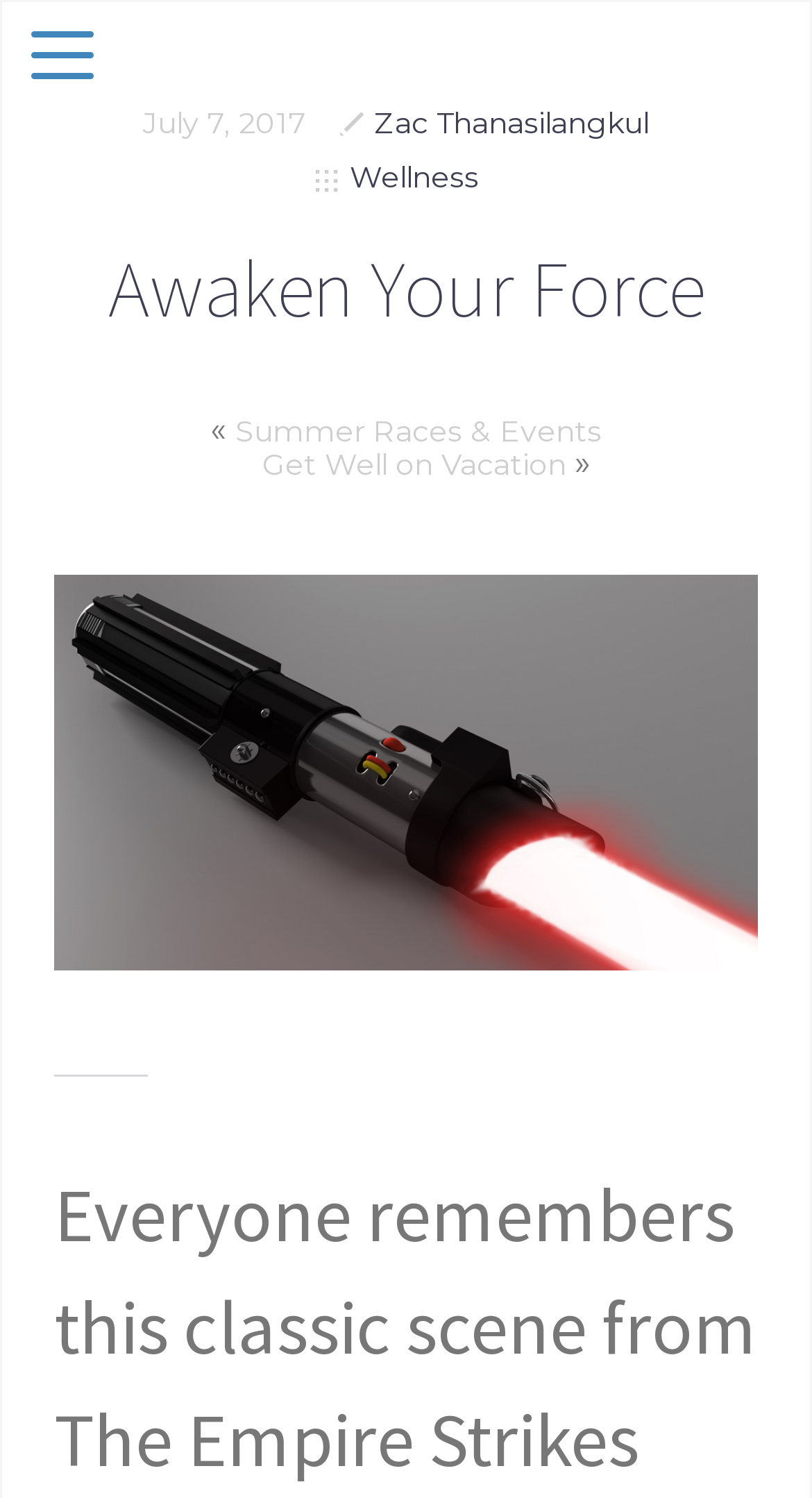Generate a detailed explanation of the webpage's features and information.

The webpage is about FitMe Wellness, specifically the "Awaken Your Force" program. At the top left corner, there is a link to show or hide the header. Next to it, the date "July 7, 2017" is displayed. On the same line, there are two links: "Zac Thanasilangkul" and "Wellness". 

Below the header, a prominent heading "Awaken Your Force" is centered on the page. To the left of the heading, there is a left arrow symbol «. On the right side of the arrow, there are two links: "Summer Races & Events" and "Get Well on Vacation", separated by a right arrow symbol ». These links are positioned in the top third of the page. The webpage seems to be related to wellness and fitness, with a connection to Star Wars, as hinted by the meta description.